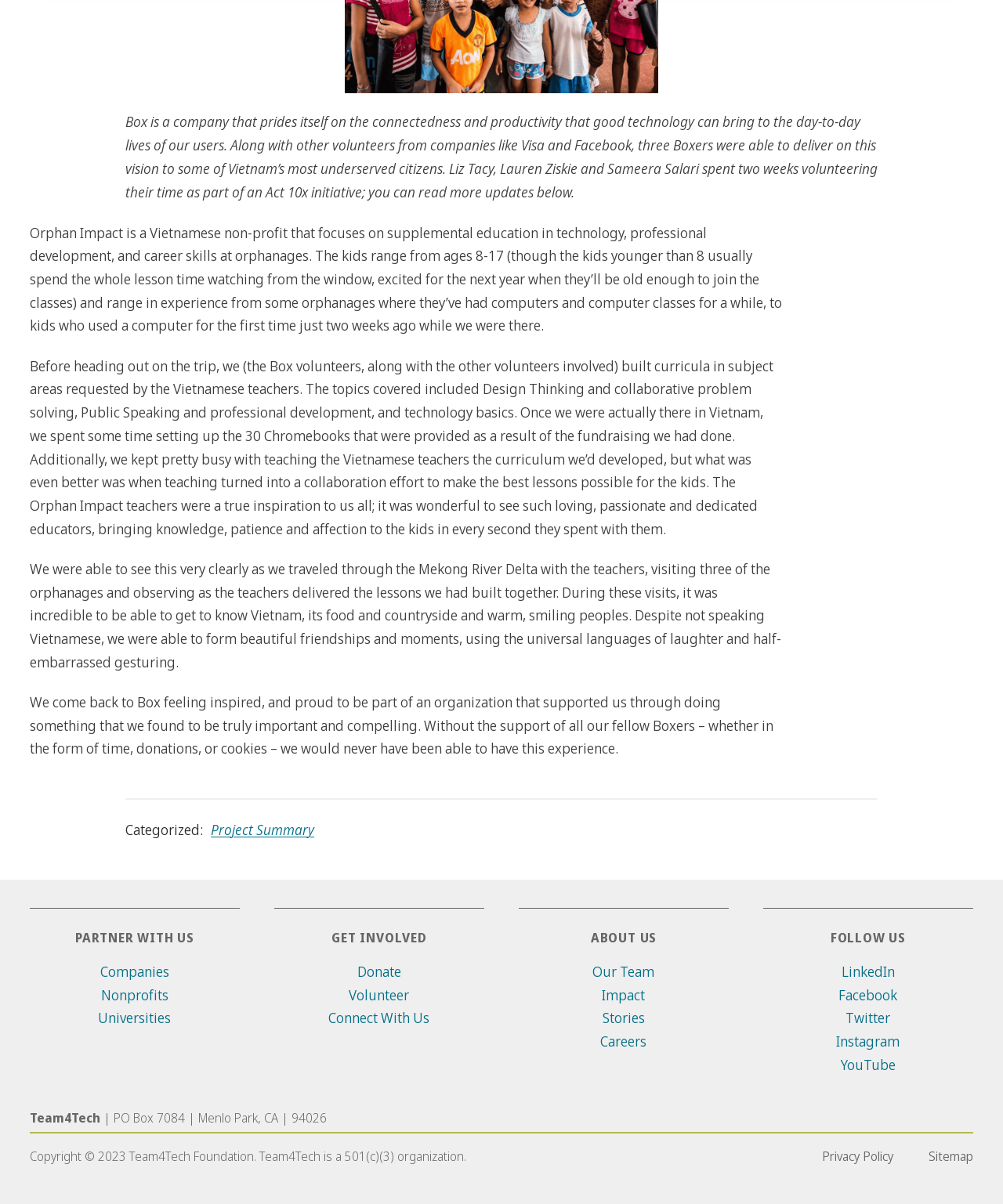Refer to the image and provide an in-depth answer to the question:
What is the name of the initiative that the Box volunteers were part of?

I found the name of the initiative by reading the first paragraph of text, which states that three Boxers were able to deliver on this vision to some of Vietnam’s most underserved citizens as part of an Act 10x initiative.